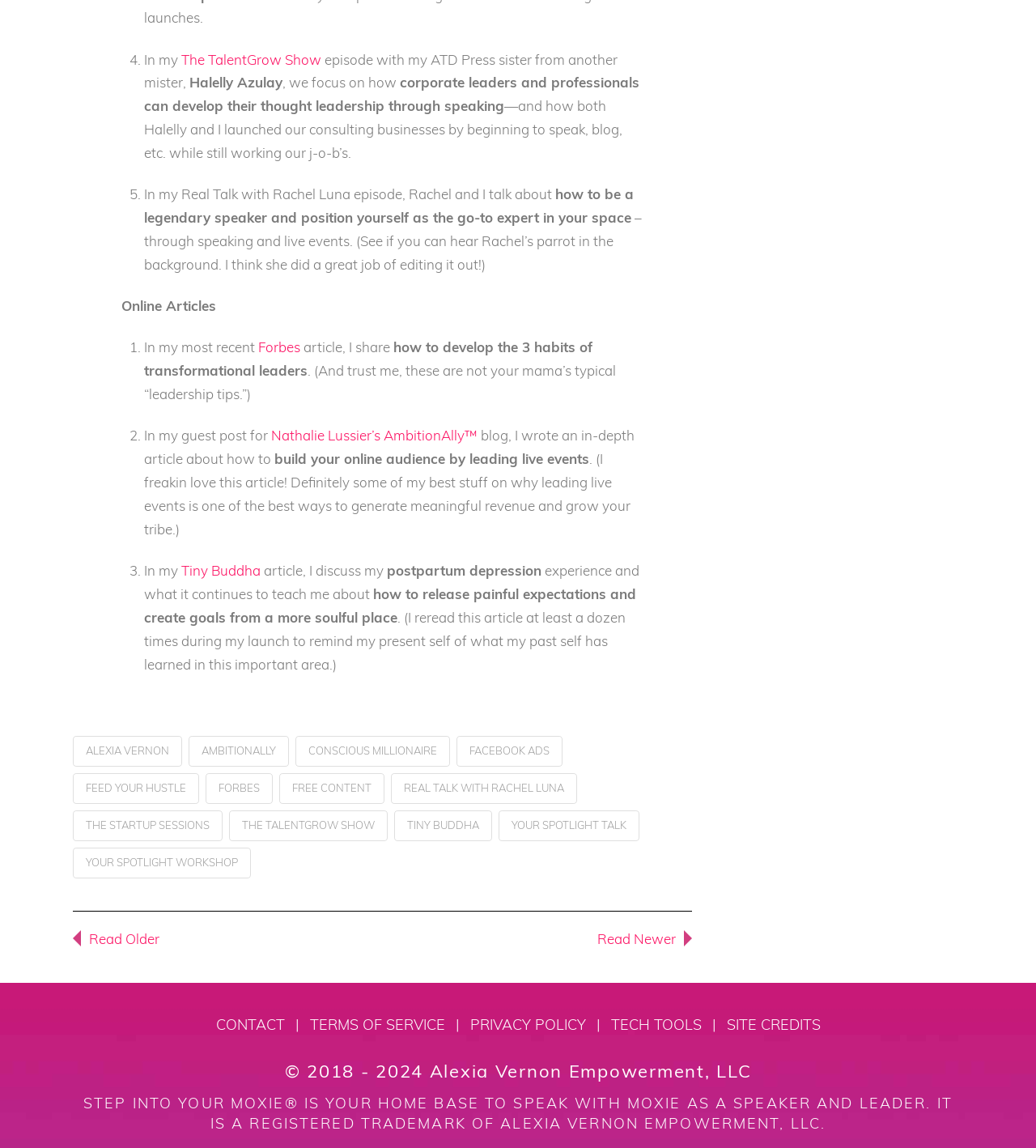Refer to the screenshot and answer the following question in detail:
What is the name of the author's company?

I found the text '© 2018 - 2024 Alexia Vernon Empowerment, LLC' which indicates that the name of the author's company is Alexia Vernon Empowerment, LLC.